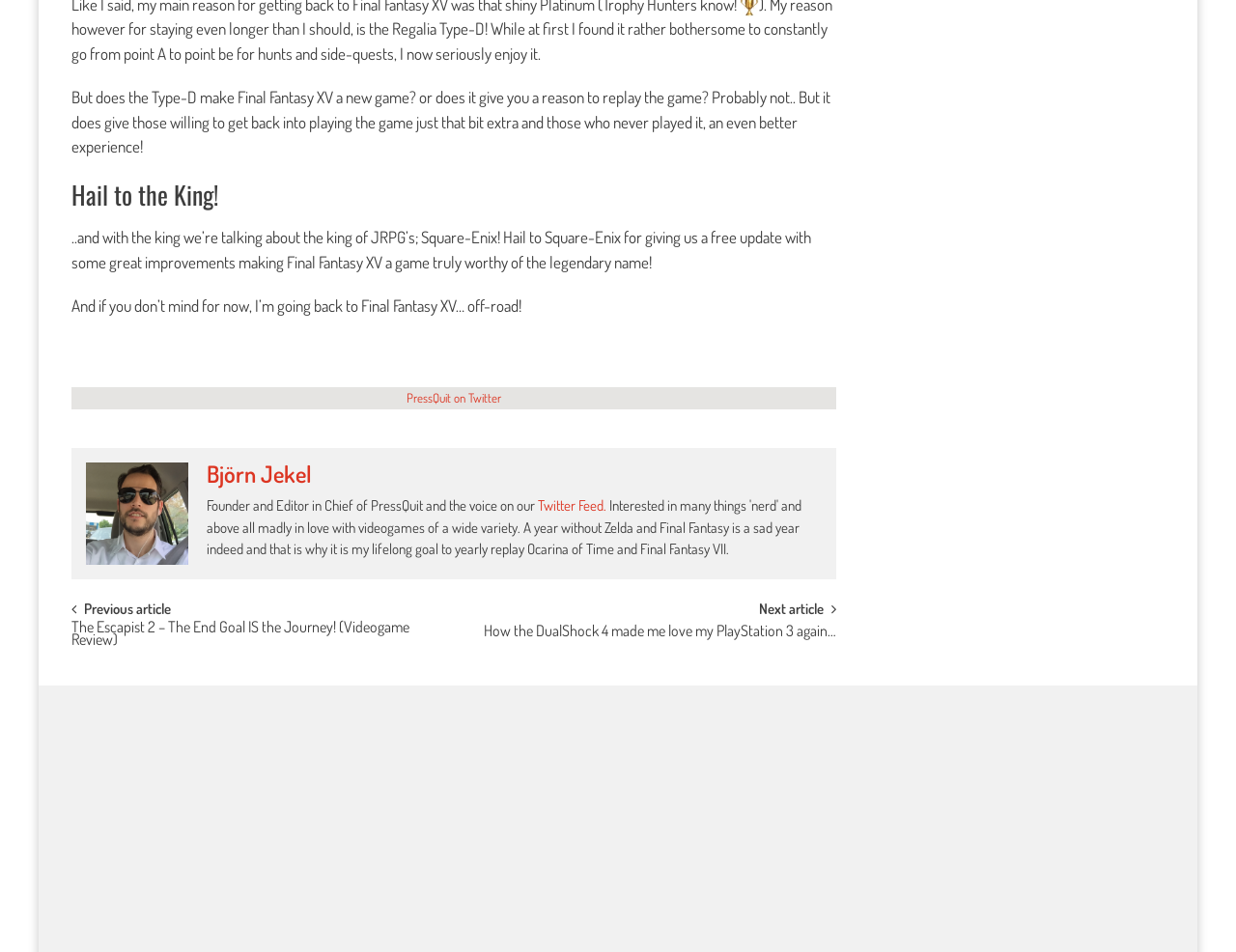Provide the bounding box coordinates of the HTML element described by the text: "PressQuit on Twitter".

[0.329, 0.41, 0.406, 0.426]